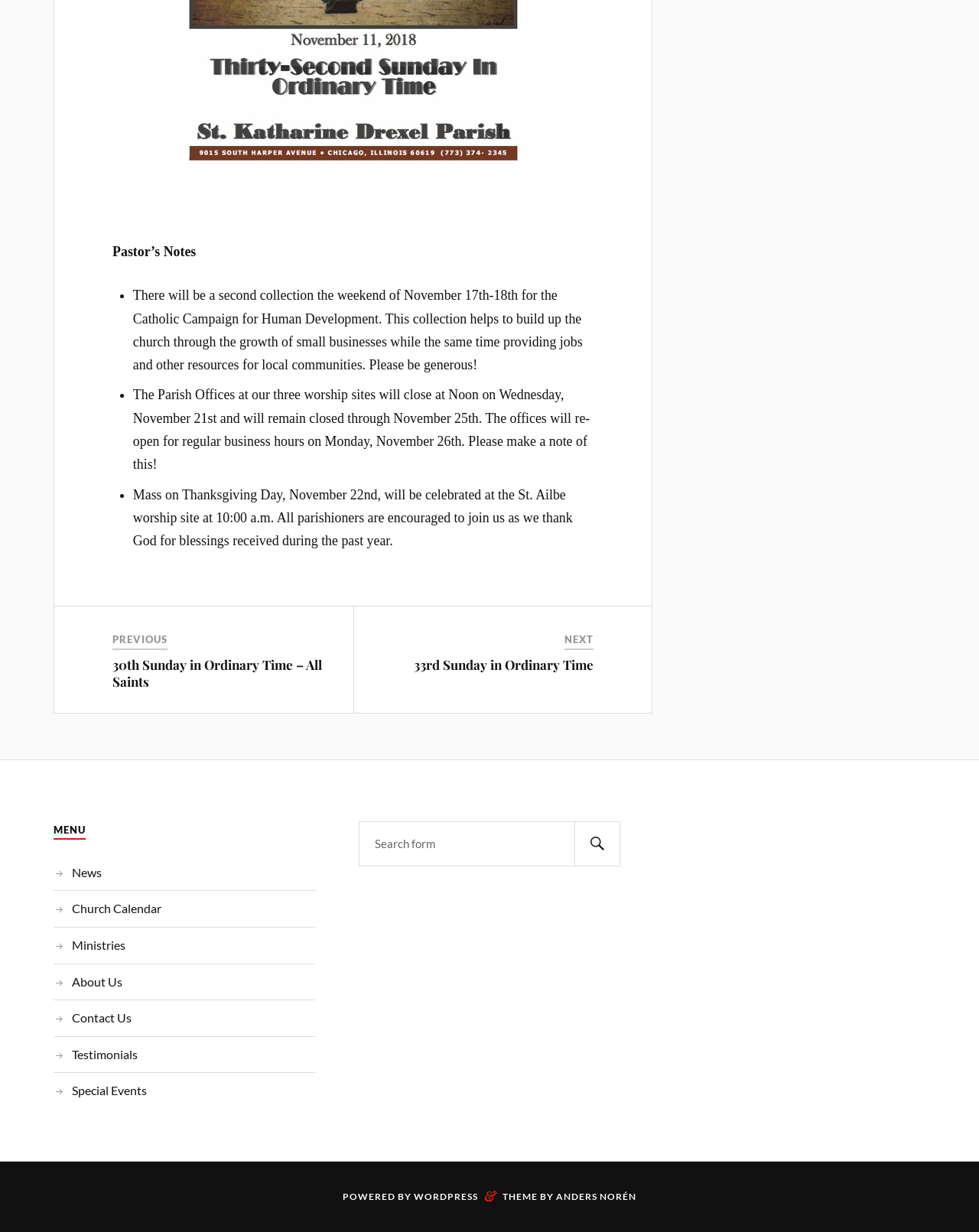Kindly respond to the following question with a single word or a brief phrase: 
What is the name of the platform that powers this website?

WORDPRESS